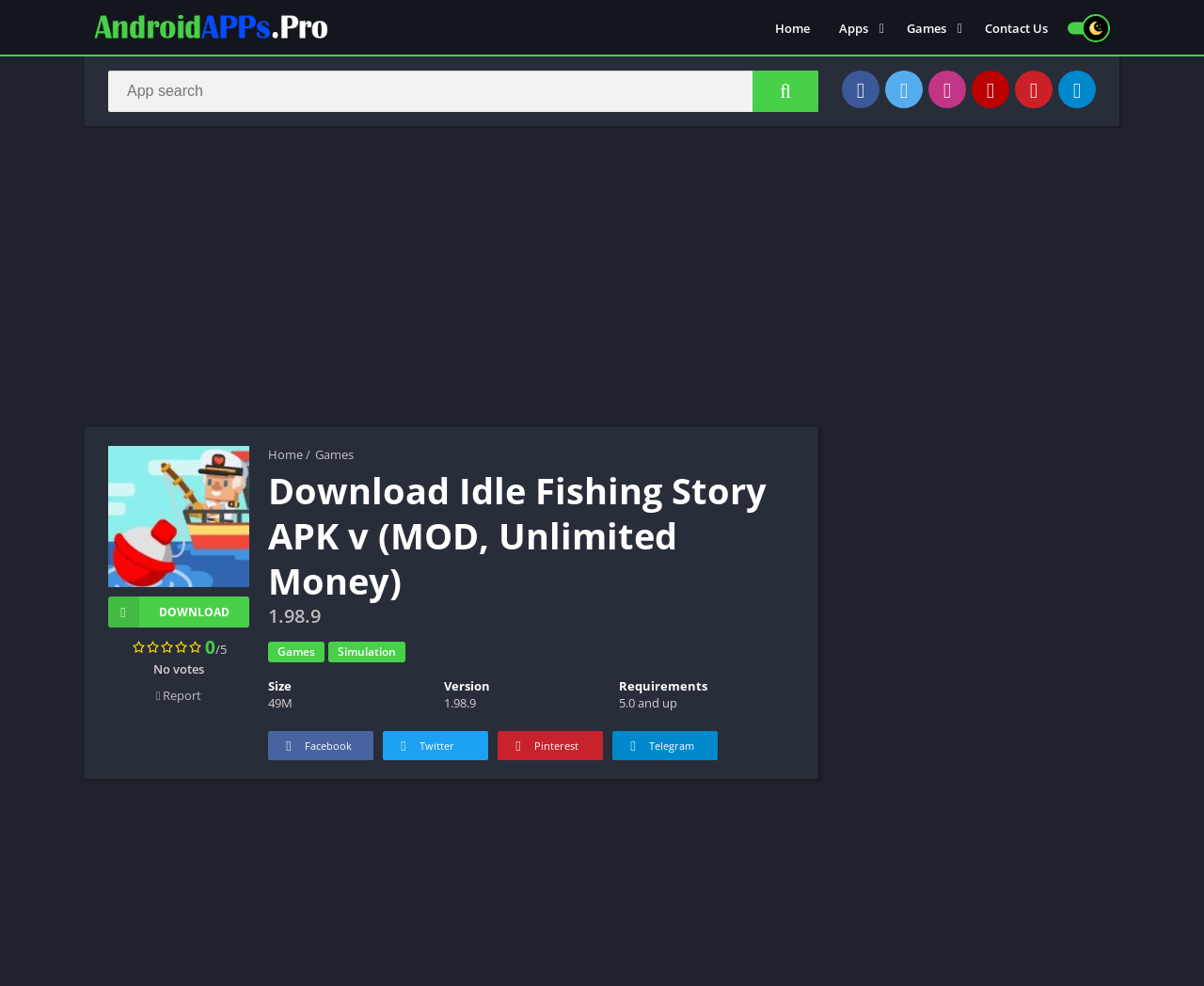What is the size of the Idle Fishing Story APK?
Please provide a detailed and thorough answer to the question.

The size of the Idle Fishing Story APK is mentioned as 49M, which can be found in the webpage section that lists the APK details.